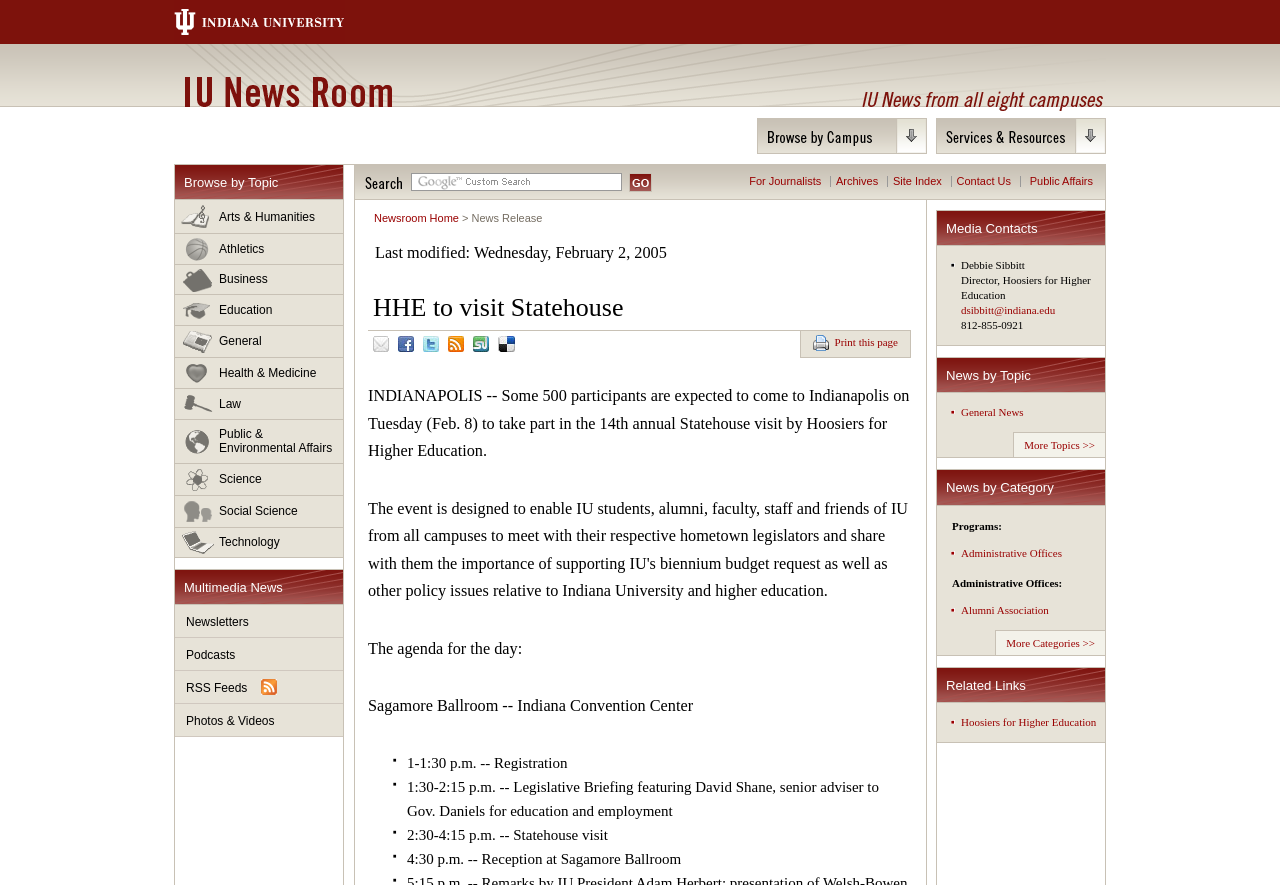Can you provide the bounding box coordinates for the element that should be clicked to implement the instruction: "Browse by topic"?

[0.137, 0.186, 0.268, 0.226]